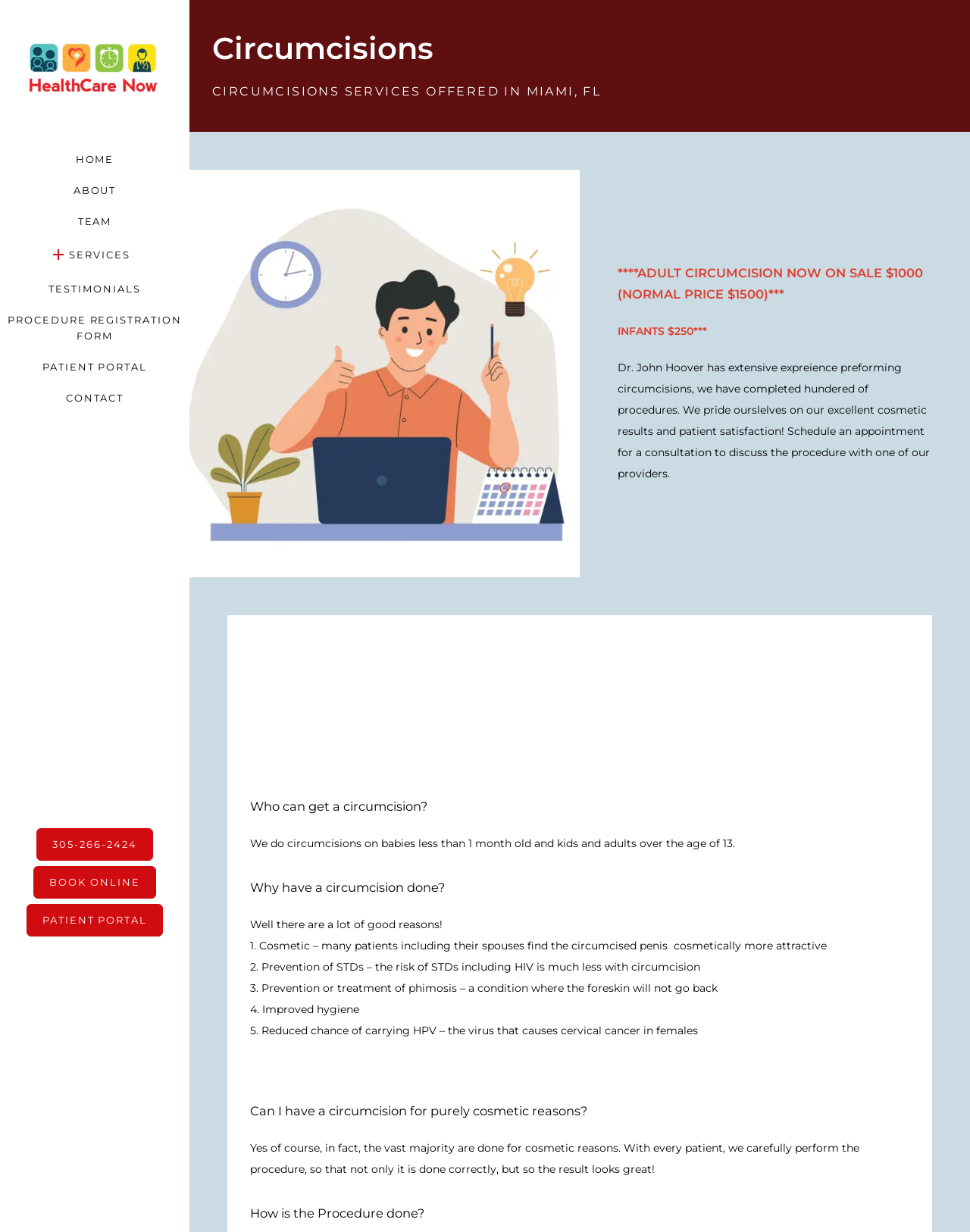Provide an in-depth caption for the contents of the webpage.

The webpage is about private medical practices providing circumcision services in Miami, FL. At the top left corner, there is a logo image. Below the logo, there is a navigation menu with links to different sections of the website, including "HOME", "ABOUT", "TEAM", "SERVICES", "TESTIMONIALS", "PROCEDURE REGISTRATION FORM", "PATIENT PORTAL", and "CONTACT".

On the main content area, there are two articles. The first article has a heading "Circumcisions" and a subheading "CIRCUMCISIONS SERVICES OFFERED IN MIAMI, FL". The second article has an image related to circumcisions and several headings and paragraphs of text. The headings include "****ADULT CIRCUMCISION NOW ON SALE $1000 (NORMAL PRICE $1500)***", "Who can get a circumcision?", "Why have a circumcision done?", "Can I have a circumcision for purely cosmetic reasons?", and "How is the Procedure done?". The paragraphs of text provide information about the circumcision services offered, the benefits of circumcision, and the procedure itself.

At the bottom of the page, there are three links: "305-266-2424", "BOOK ONLINE", and "PATIENT PORTAL". The links are aligned horizontally and are located near the bottom of the page.